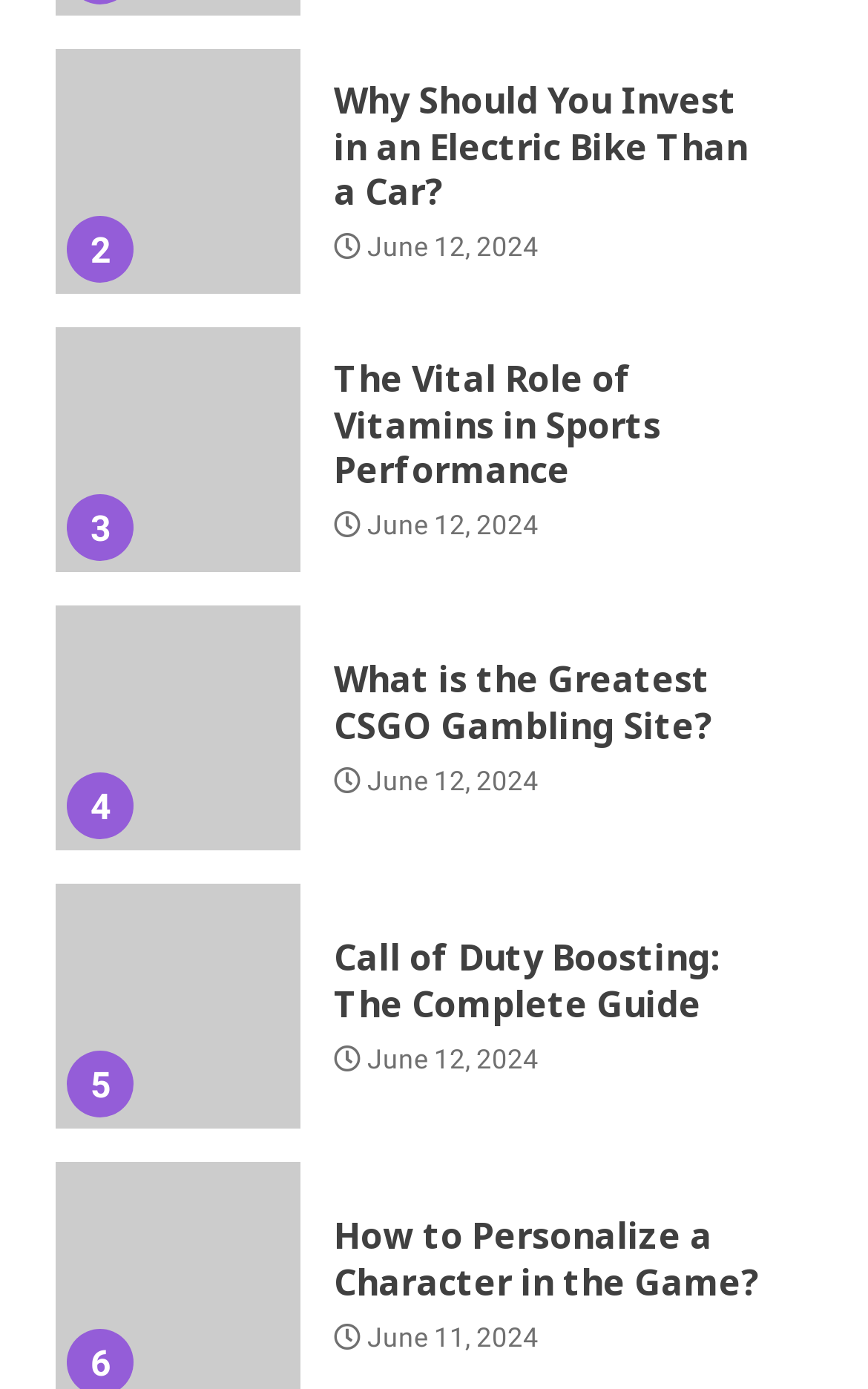Determine the bounding box coordinates of the clickable element necessary to fulfill the instruction: "Read the article about electric bikes". Provide the coordinates as four float numbers within the 0 to 1 range, i.e., [left, top, right, bottom].

[0.385, 0.056, 0.874, 0.156]